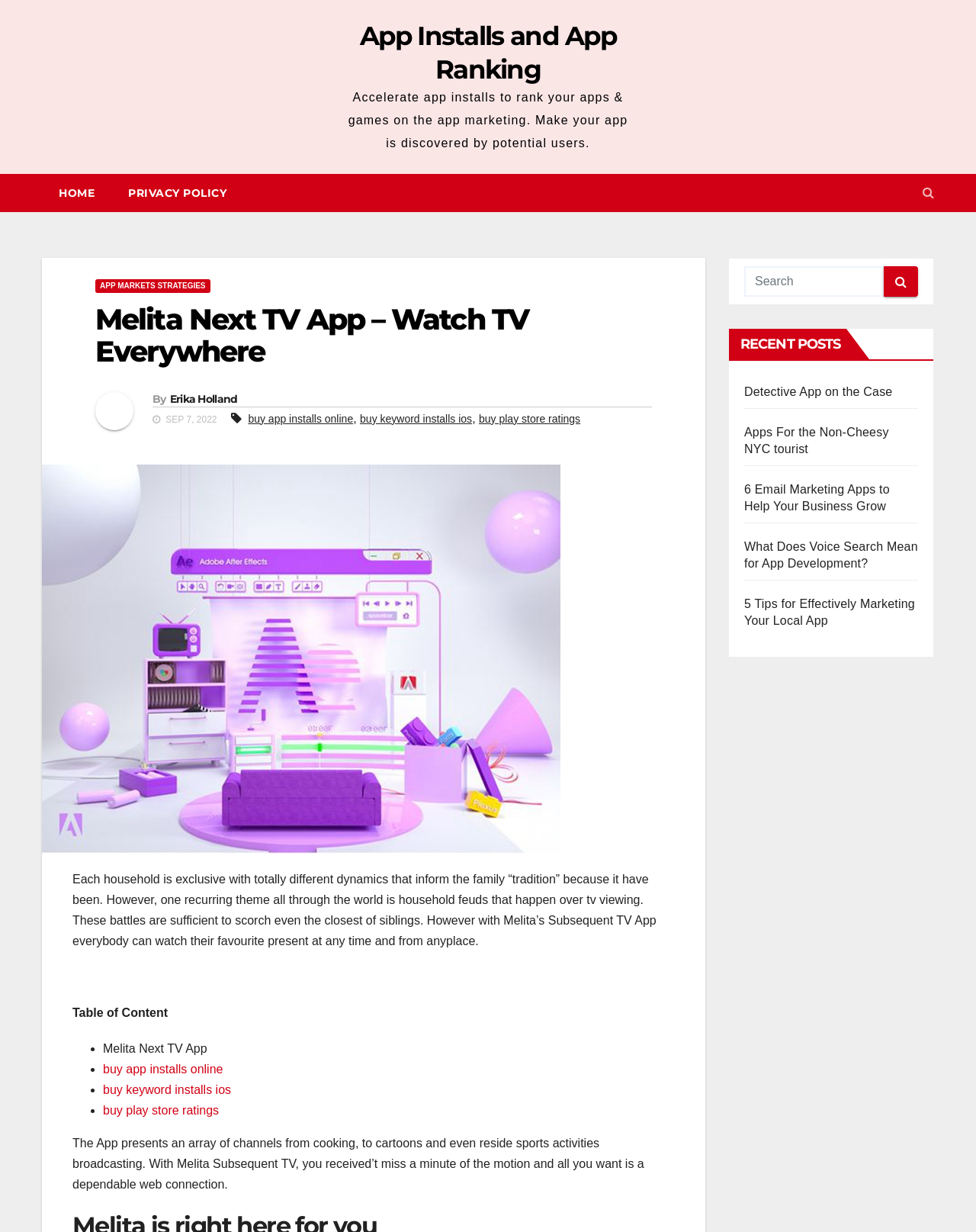Summarize the contents and layout of the webpage in detail.

This webpage is about the Melita Next TV App, which allows users to watch their favorite shows at any time and from anywhere. The page has a heading "Melita Next TV App - Watch TV Everywhere" at the top, followed by a brief description of the app's benefits. Below this, there is a section with links to "HOME" and "PRIVACY POLICY" on the left, and a button with a dropdown menu on the right.

The main content of the page is divided into several sections. The first section has a heading "By Erika Holland" and a date "SEP 7, 2022". Below this, there are links to "buy app installs online", "buy keyword installs ios", and "buy play store ratings". There is also an image related to buying play store ratings.

The next section has a long paragraph of text describing the benefits of the Melita Next TV App, including its ability to provide an array of channels and live sports broadcasting. Below this, there is a table of contents with links to "Melita Next TV App", "buy app installs online", "buy keyword installs ios", and "buy play store ratings".

On the right side of the page, there is a search bar with a search button. Below this, there is a section with a heading "RECENT POSTS" and links to several recent articles, including "Detective App on the Case", "Apps For the Non-Cheesy NYC tourist", and "6 Email Marketing Apps to Help Your Business Grow".